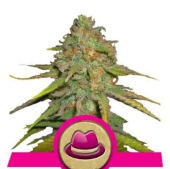Can O.G. Kush thrive in both indoor and outdoor growing conditions?
Answer the question using a single word or phrase, according to the image.

Yes